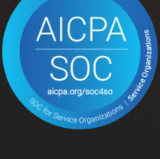What does 'SOC' stand for in the logo? Examine the screenshot and reply using just one word or a brief phrase.

Service Organizations